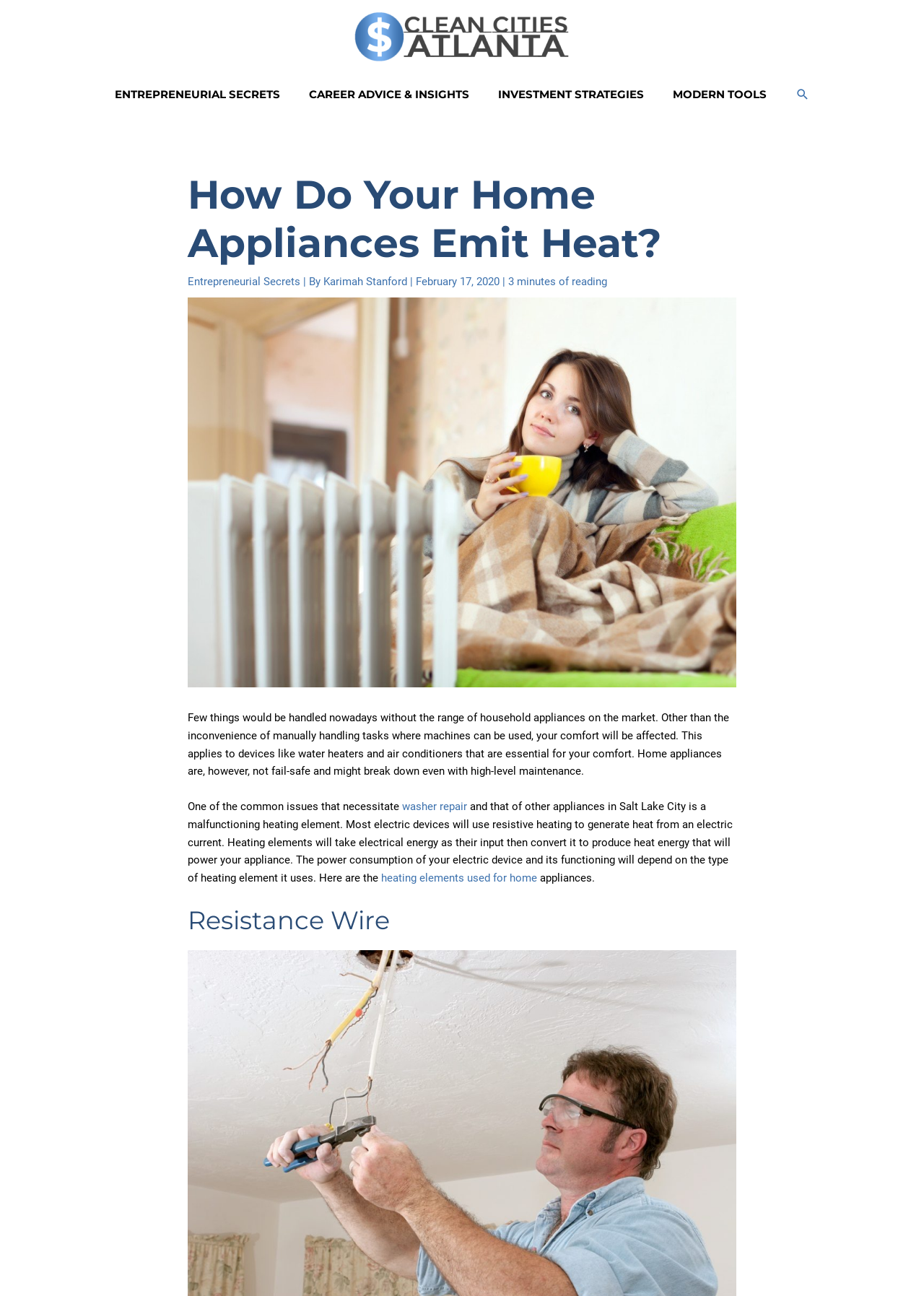Please determine the bounding box coordinates for the element that should be clicked to follow these instructions: "Explore 'heating elements used for home appliances'".

[0.412, 0.672, 0.581, 0.682]